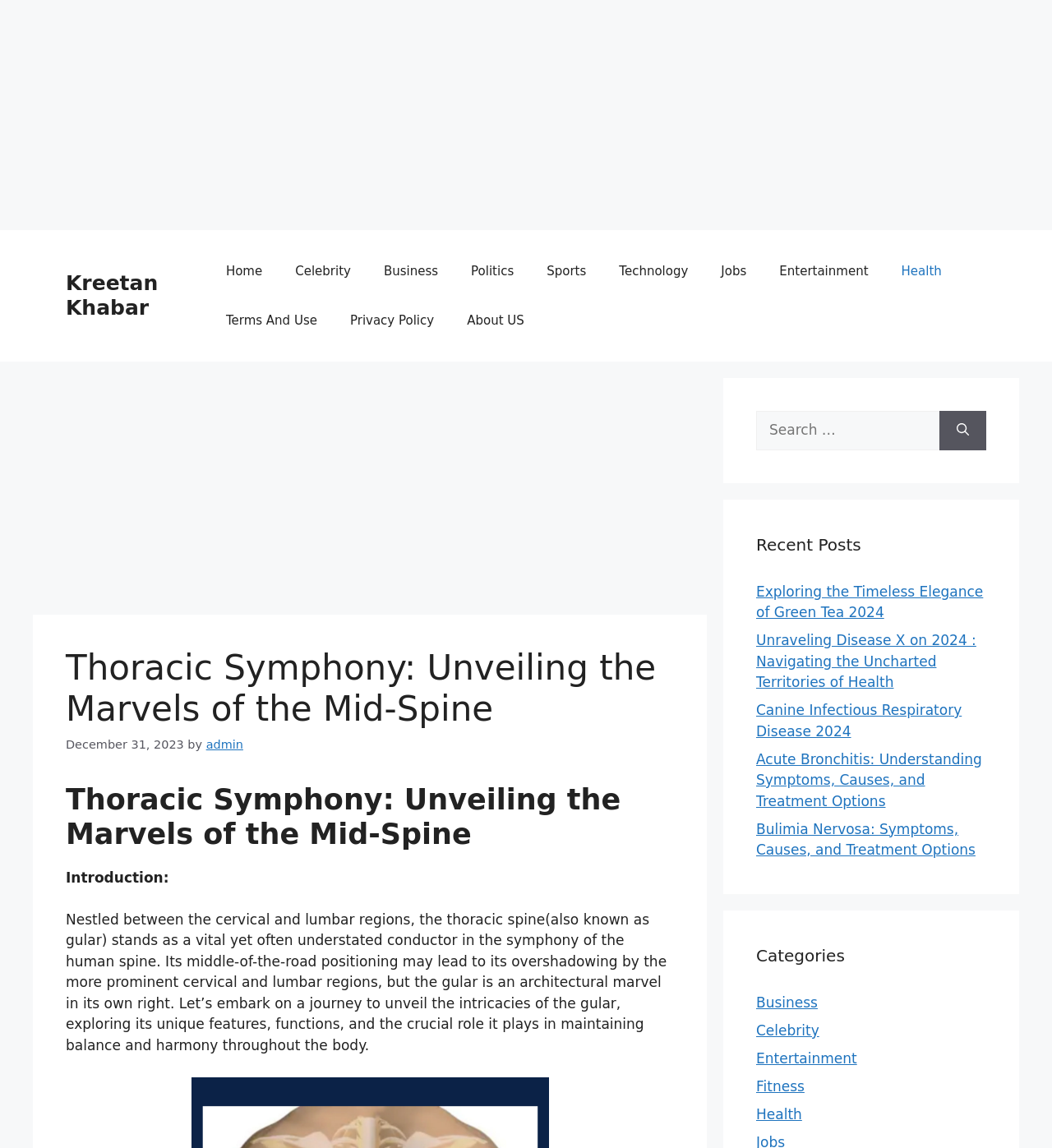Find the bounding box coordinates of the element to click in order to complete this instruction: "View the 'Recent Posts'". The bounding box coordinates must be four float numbers between 0 and 1, denoted as [left, top, right, bottom].

[0.719, 0.463, 0.938, 0.485]